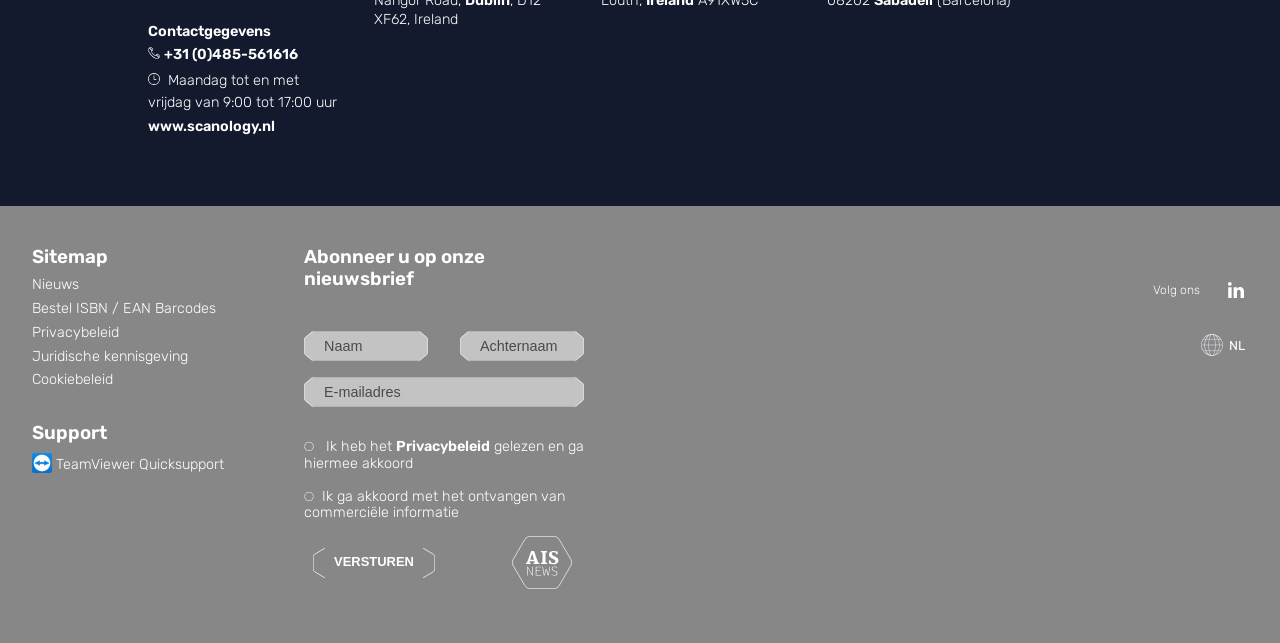Using the webpage screenshot, locate the HTML element that fits the following description and provide its bounding box: "Bestel ISBN / EAN Barcodes".

[0.025, 0.467, 0.169, 0.493]